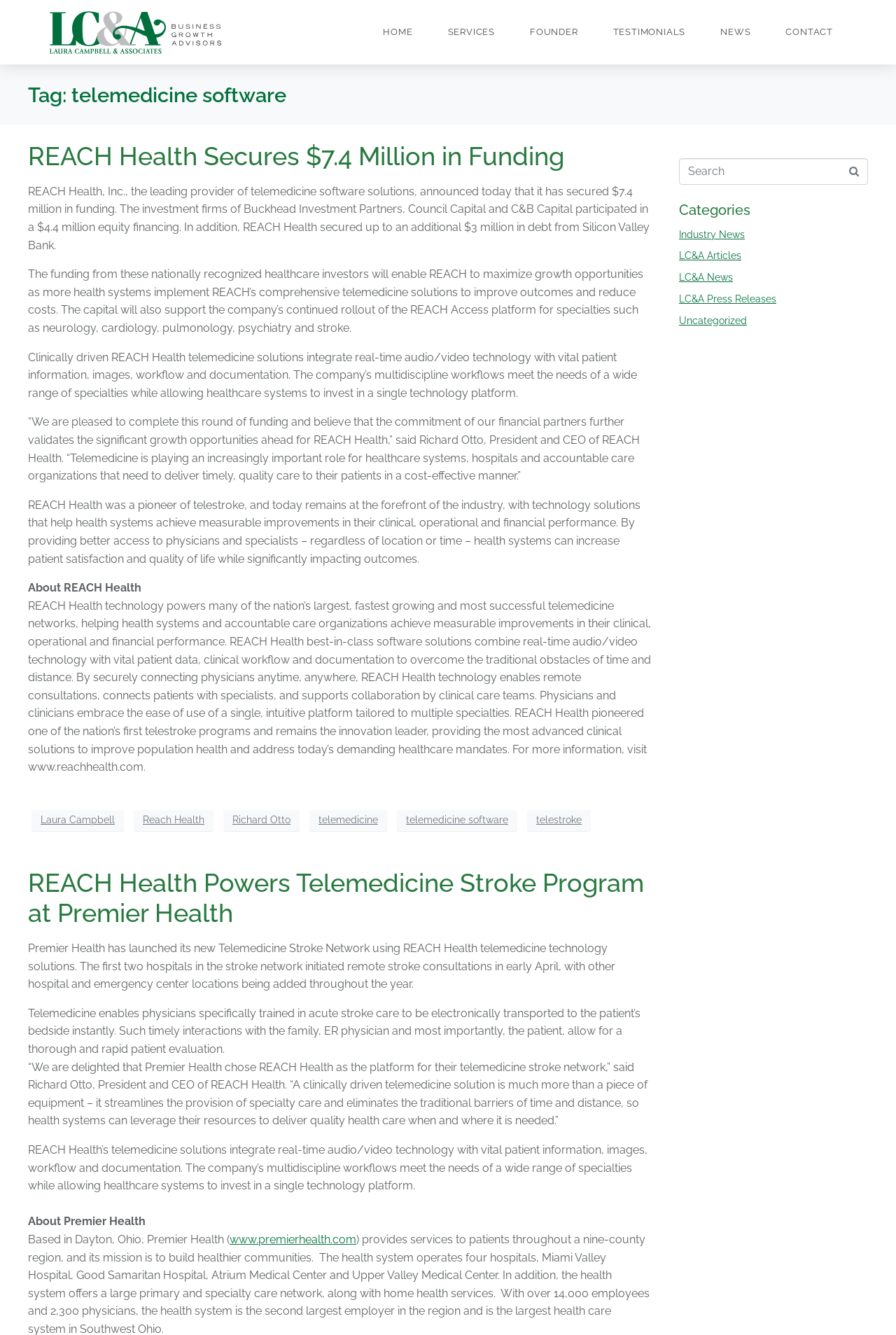Answer in one word or a short phrase: 
How many articles are on this page?

2